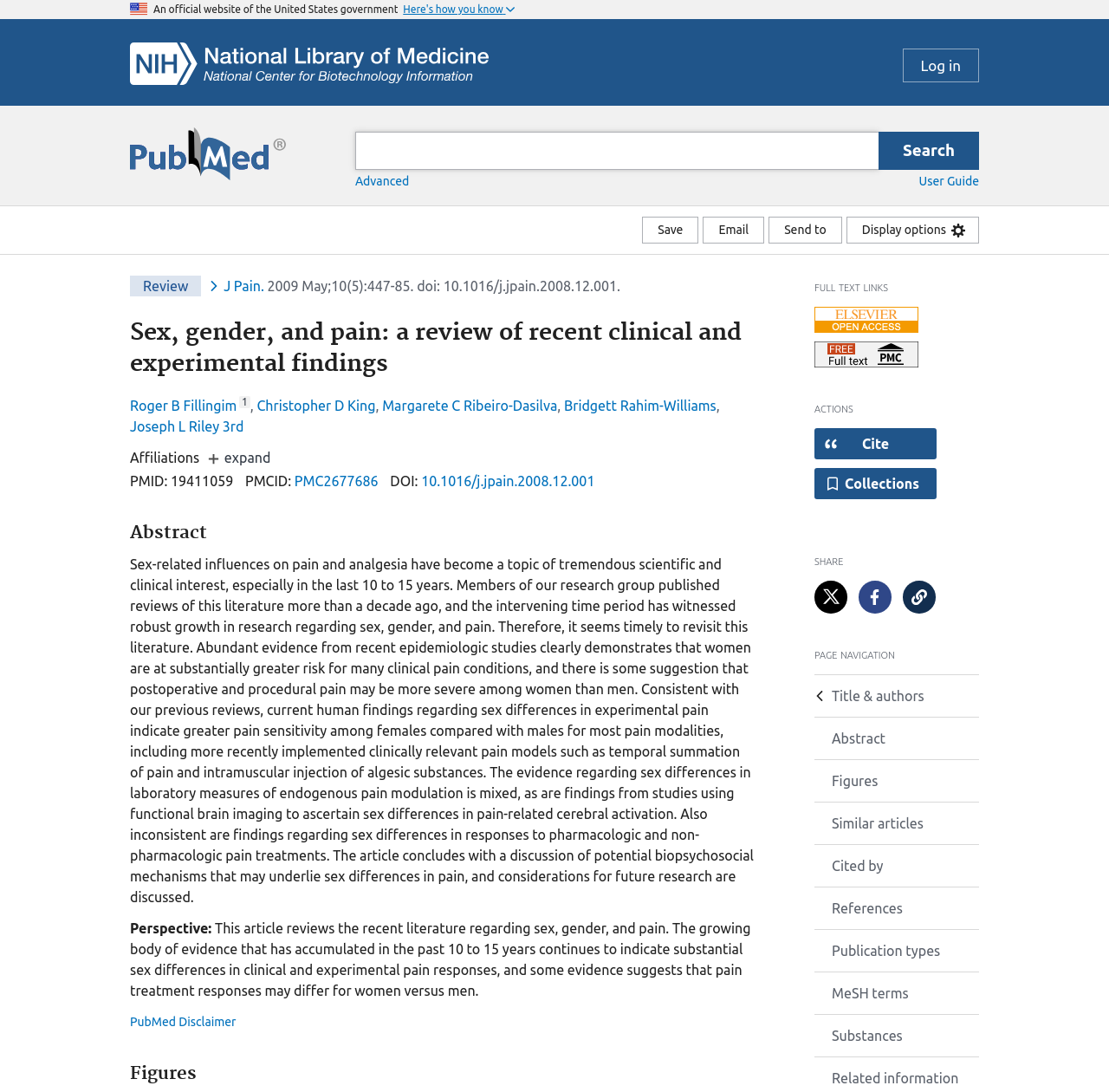Determine the heading of the webpage and extract its text content.

Sex, gender, and pain: a review of recent clinical and experimental findings